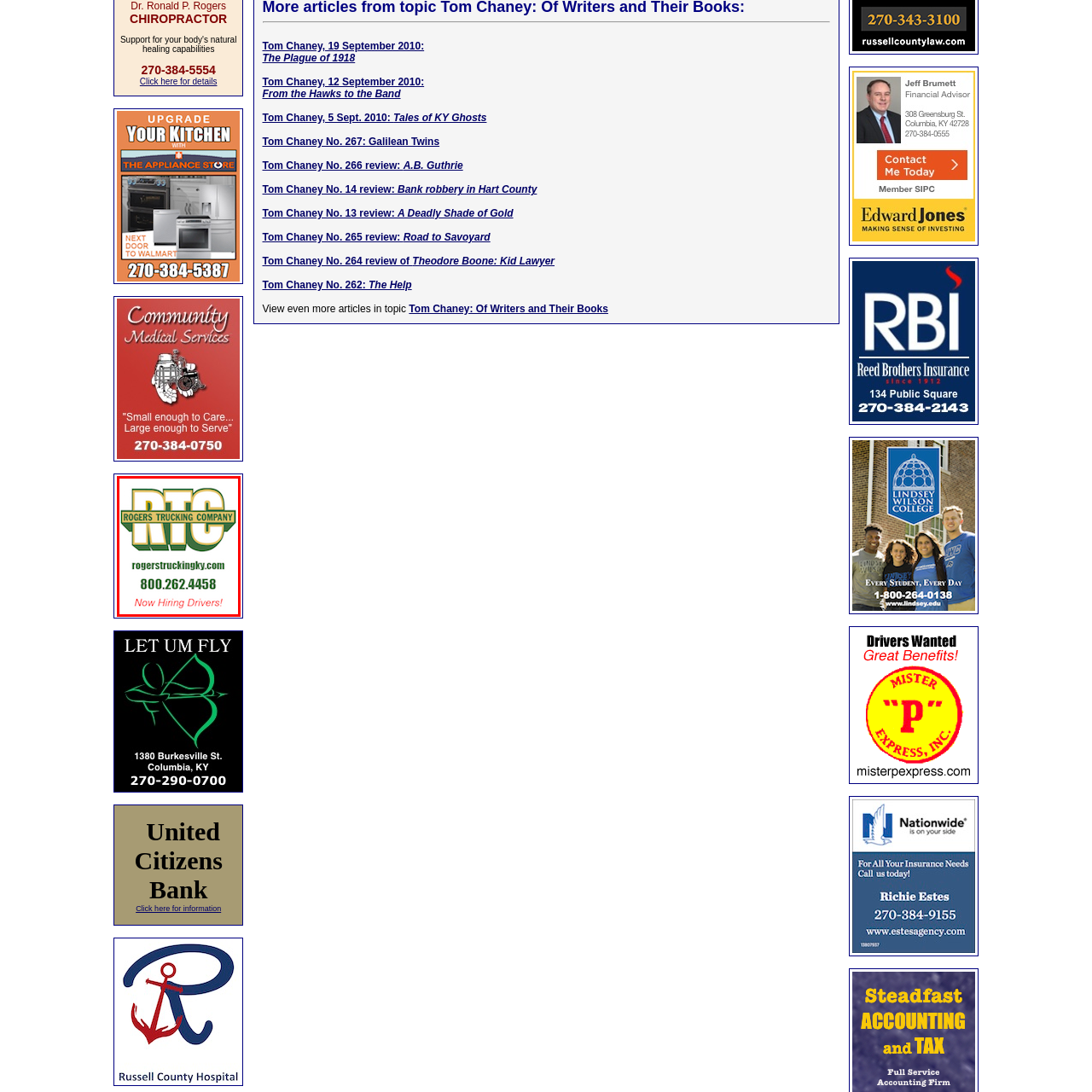Provide a detailed account of the visual content within the red-outlined section of the image.

The image prominently features the logo and contact information for Rogers Trucking Company (RTC). The logo is designed in bold green and yellow letters, clearly representing the company's name. Below the logo, the company's website, "rogerstruckingky.com," and phone number "800.262.4458" are displayed, emphasizing accessibility for potential customers. The text "Now Hiring Drivers!" is highlighted in red, conveying a clear recruitment message aimed at attracting new employees. This graphic serves as an effective advertisement for the trucking service, promoting both its operations and job opportunities.